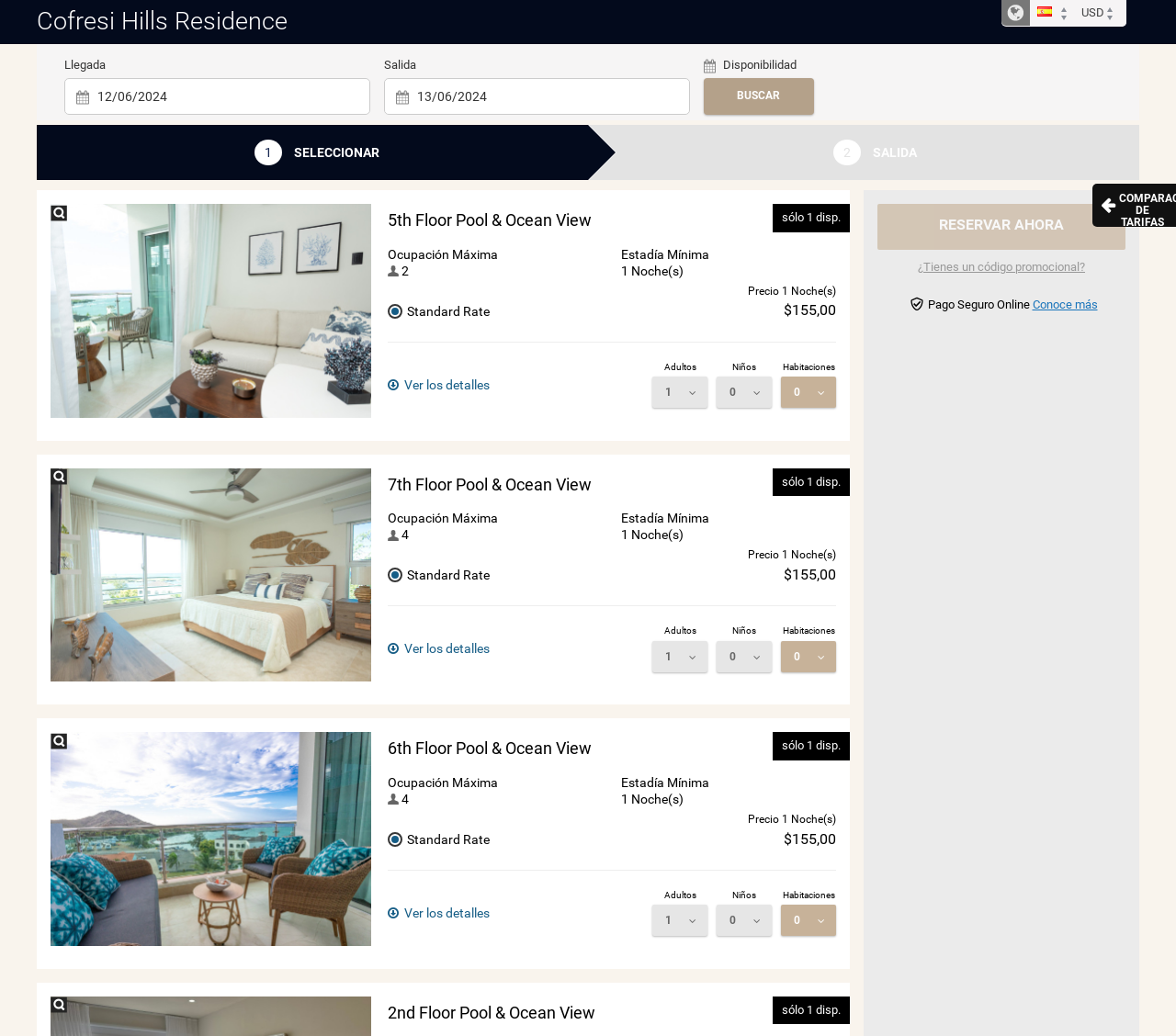Identify the bounding box coordinates for the UI element described as: "sólo 1 disp.".

[0.657, 0.197, 0.723, 0.224]